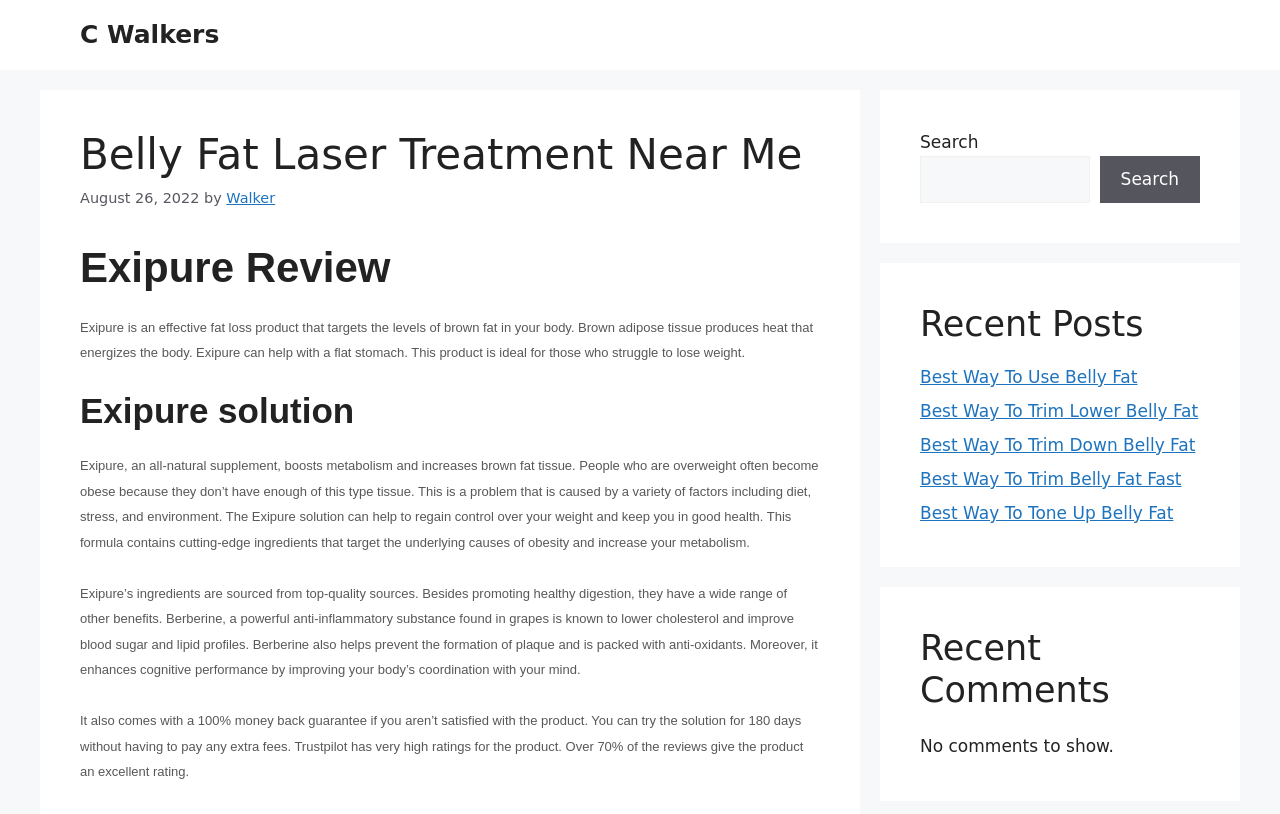Please determine the bounding box coordinates for the UI element described as: "Search".

[0.859, 0.191, 0.938, 0.249]